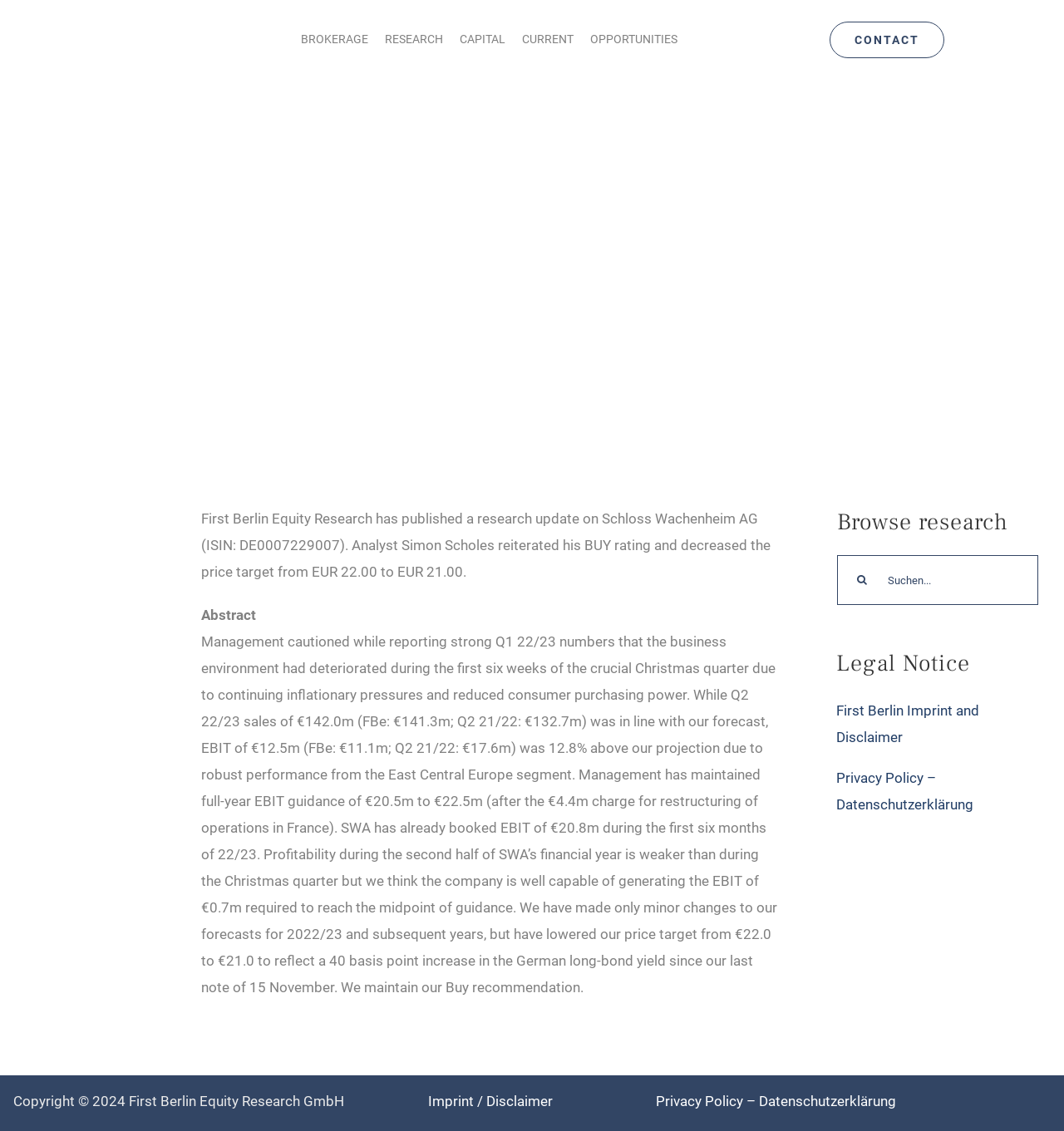Write an extensive caption that covers every aspect of the webpage.

The webpage is a research update on Schloss Wachenheim AG by First Berlin Equity Research. At the top left corner, there is a logo of First Berlin, accompanied by a navigation menu with five links: BROKERAGE, RESEARCH, CAPITAL, CURRENT, and OPPORTUNITIES. On the top right corner, there is a CONTACT link.

Below the navigation menu, there is a heading that displays the title of the research update, "First Berlin – Schloss Wachenheim AG Research Update (27/02/2023)". The main content of the webpage is divided into two sections. The left section contains a brief summary of the research update, stating that Analyst Simon Scholes reiterated his BUY rating and decreased the price target from EUR 22.00 to EUR 21.00.

The right section contains a more detailed abstract of the research update, discussing the company's performance in Q1 22/23, management's guidance, and the analyst's forecast. There are three paragraphs of text in this section, providing an in-depth analysis of the company's financials.

On the right side of the webpage, there is a complementary section with a heading "Browse research". This section contains a search bar with a search button, allowing users to search for research updates. Below the search bar, there are two links: "Legal Notice" and "First Berlin Imprint and Disclaimer".

At the bottom of the webpage, there is a copyright notice stating "Copyright © 2024 First Berlin Equity Research GmbH". There are also four links at the bottom: two links to the imprint and disclaimer, and two links to the privacy policy. Finally, there is a "Back to top" link at the bottom right corner of the webpage.